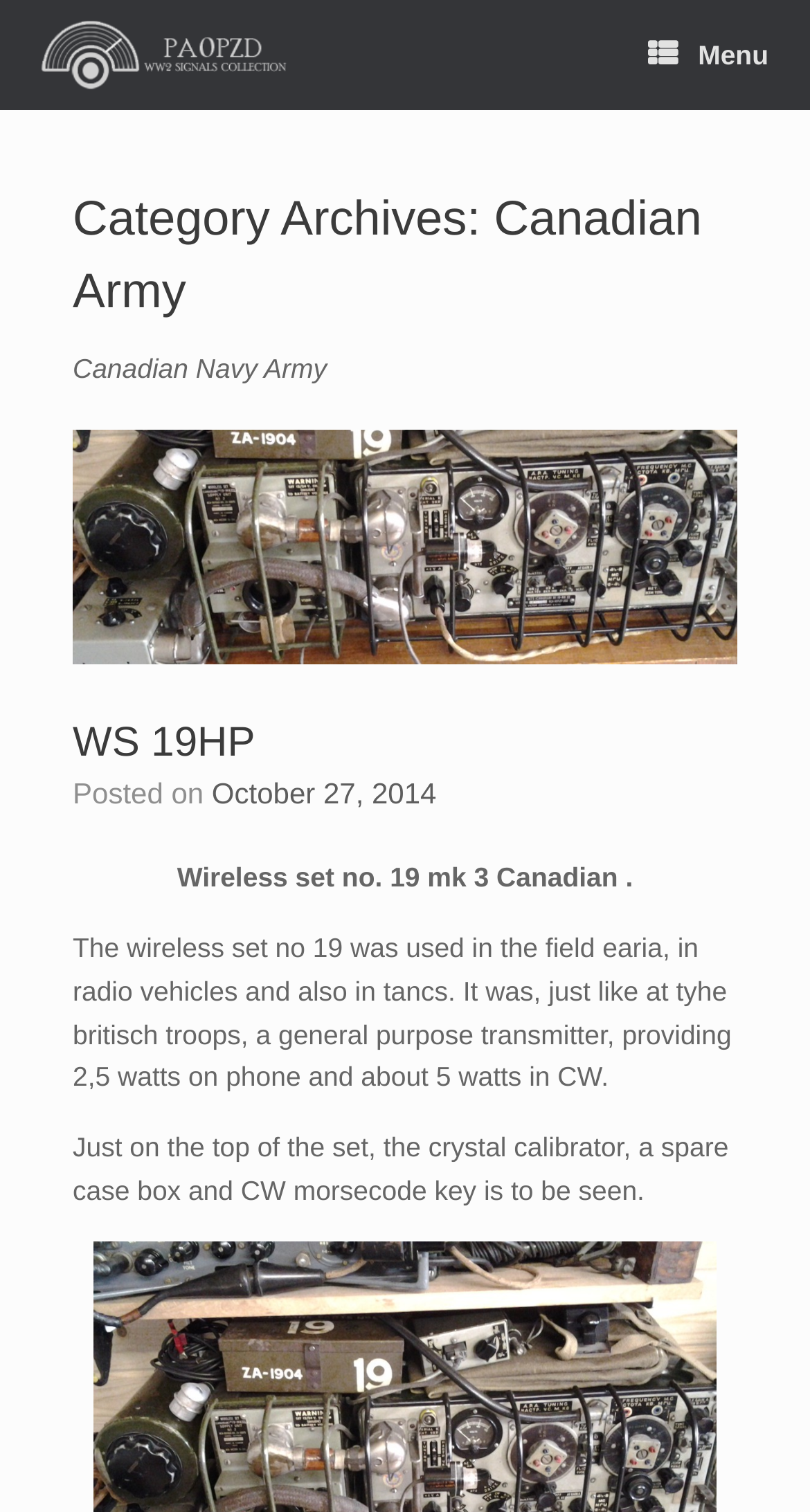Describe all the visual and textual components of the webpage comprehensively.

The webpage is about the Canadian Army, specifically showcasing a wireless set no. 19 mk 3. At the top left, there is a logo of PA0PZD - Signals Collection, which is a clickable link. On the top right, there is a menu icon represented by three horizontal lines.

Below the logo, there is a header section that spans almost the entire width of the page. The header contains the title "Category Archives: Canadian Army" and a subheading "Canadian Navy Army". 

Underneath the header, there is a section that appears to be a blog post or an article. The title of the post is "WS 19HP", and it is followed by a link to the same title. The post is dated October 27, 2014, and the date is also a clickable link. 

The article itself describes the wireless set no. 19 mk 3, stating that it was used in the field, radio vehicles, and tanks, and that it was a general-purpose transmitter. There is also a description of the components on top of the set, including a crystal calibrator, a spare case box, and a CW morse code key.